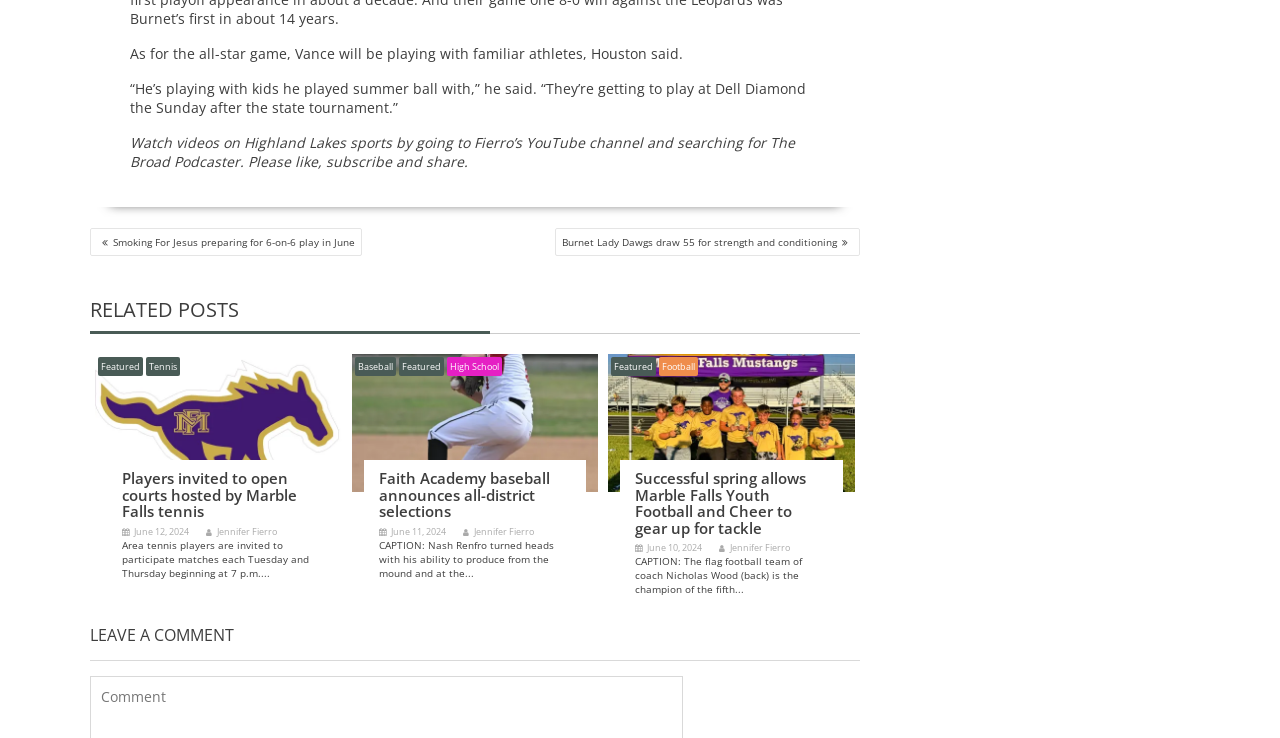What is the topic of the post navigation section?
Please answer the question with a detailed and comprehensive explanation.

Based on the links provided in the post navigation section, such as 'Smoking For Jesus preparing for 6-on-6 play in June' and 'Burnet Lady Dawgs draw 55 for strength and conditioning', it appears that the topic of this section is sports.